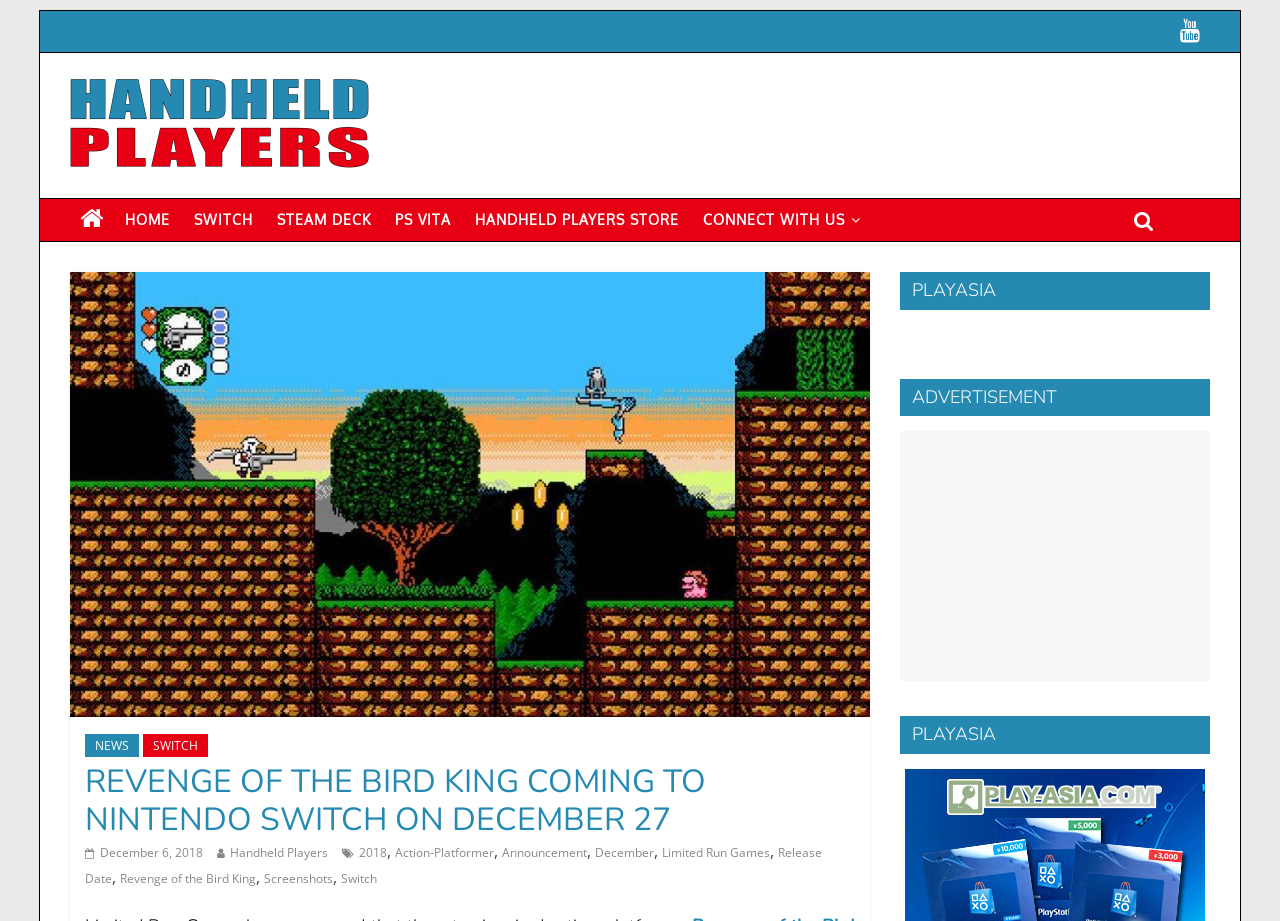Locate the bounding box coordinates of the element that should be clicked to fulfill the instruction: "Read the news about Revenge of the Bird King".

[0.066, 0.823, 0.668, 0.911]